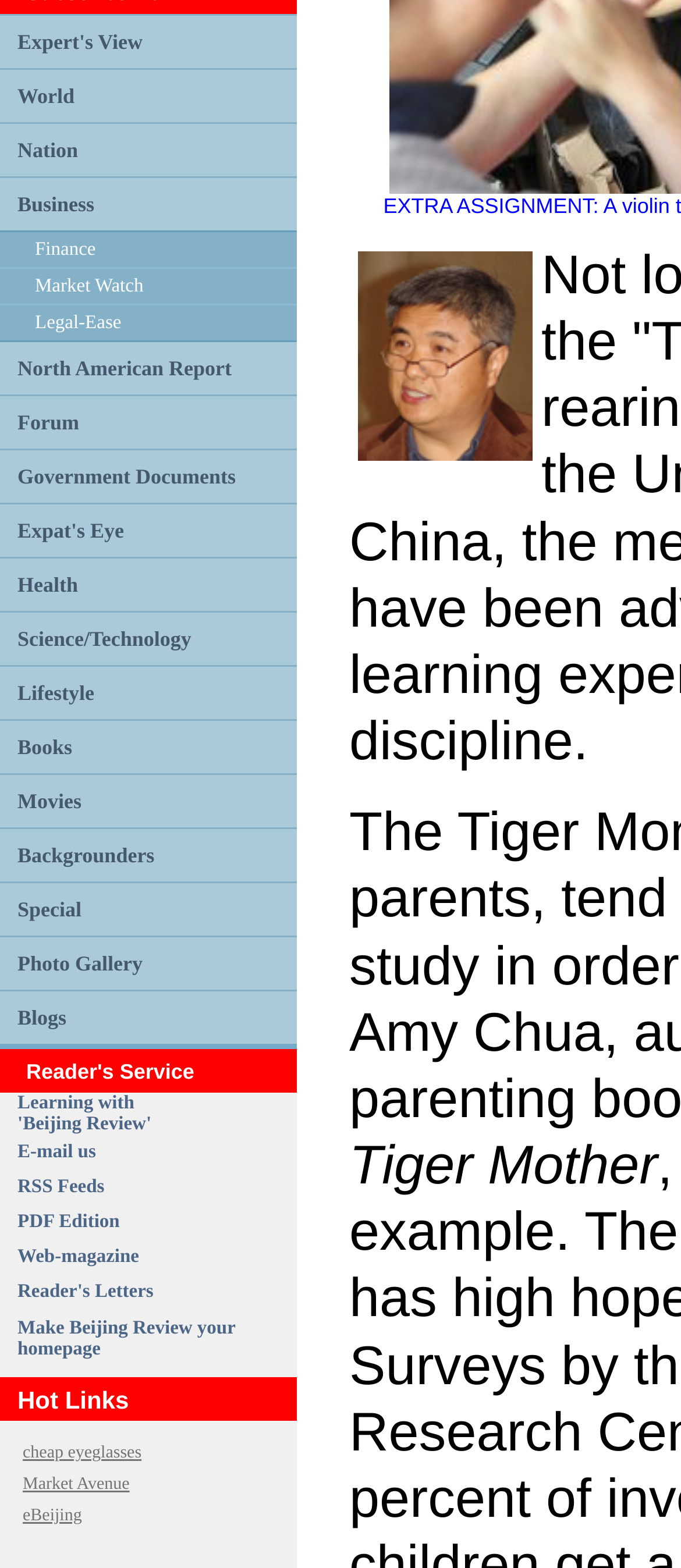How many links are there in the category list? Based on the screenshot, please respond with a single word or phrase.

20